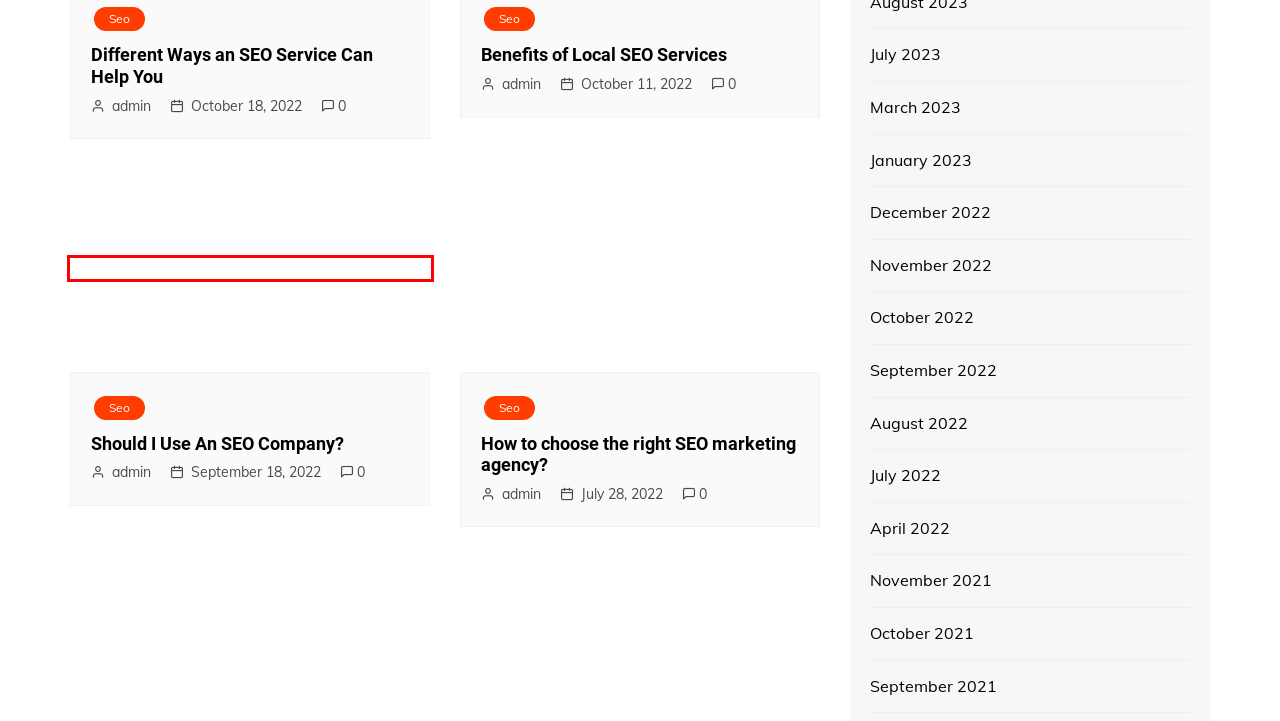Given a webpage screenshot with a red bounding box around a particular element, identify the best description of the new webpage that will appear after clicking on the element inside the red bounding box. Here are the candidates:
A. October, 2021 | Technology blog
B. How to choose the right SEO marketing agency? | Sharepdfbooks.com
C. August, 2022 | Technology blog
D. Should I Use An SEO Company? | Sharepdfbooks.com
E. September, 2021 | Technology blog
F. July, 2023 | Technology blog
G. Key factors you need to consider when budgeting for SEO packages | Sharepdfbooks.com
H. November, 2021 | Technology blog

D